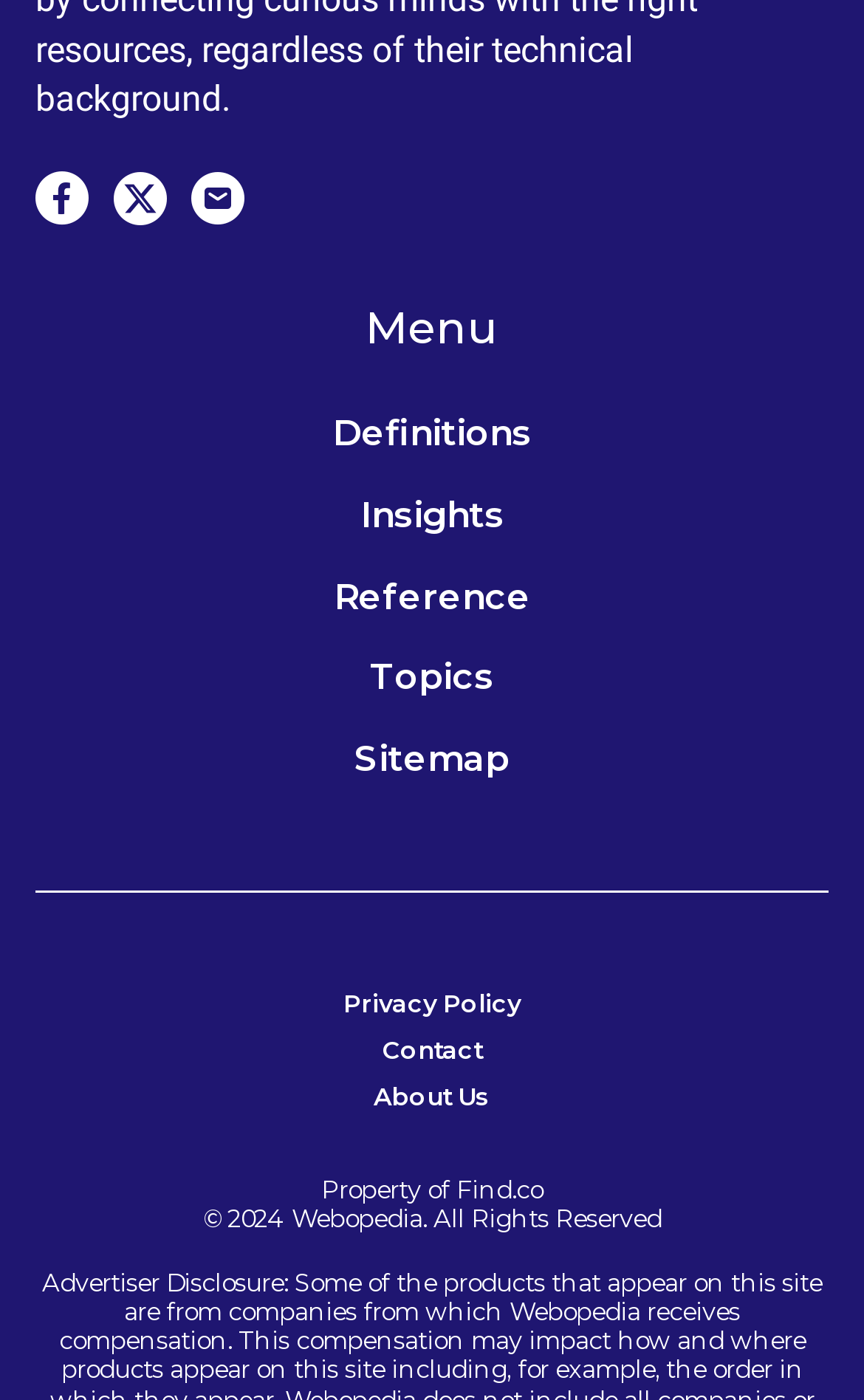Please answer the following question using a single word or phrase: 
What is the name of the company that owns the website?

Find.co